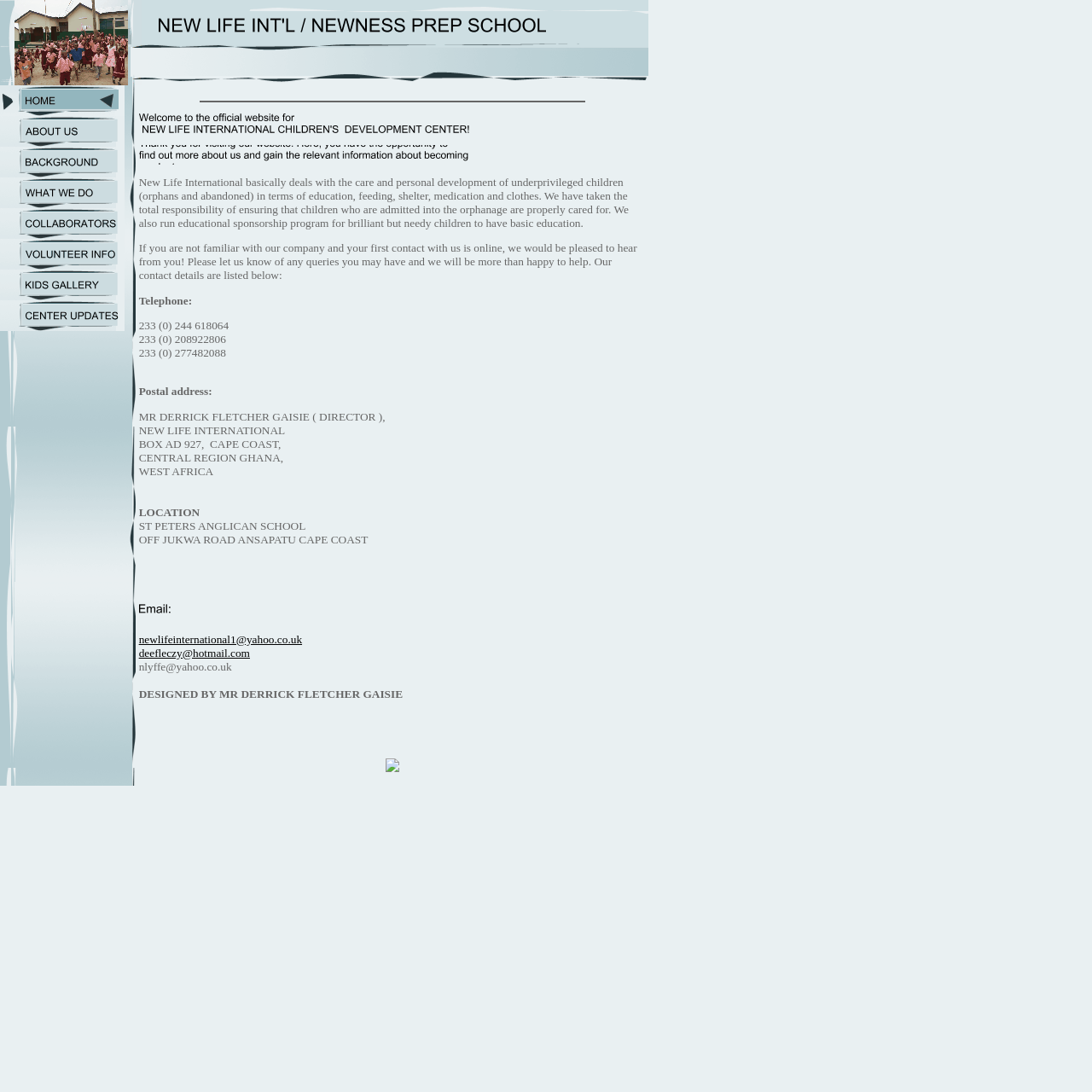Please specify the bounding box coordinates for the clickable region that will help you carry out the instruction: "Get it on Reverb.com".

None